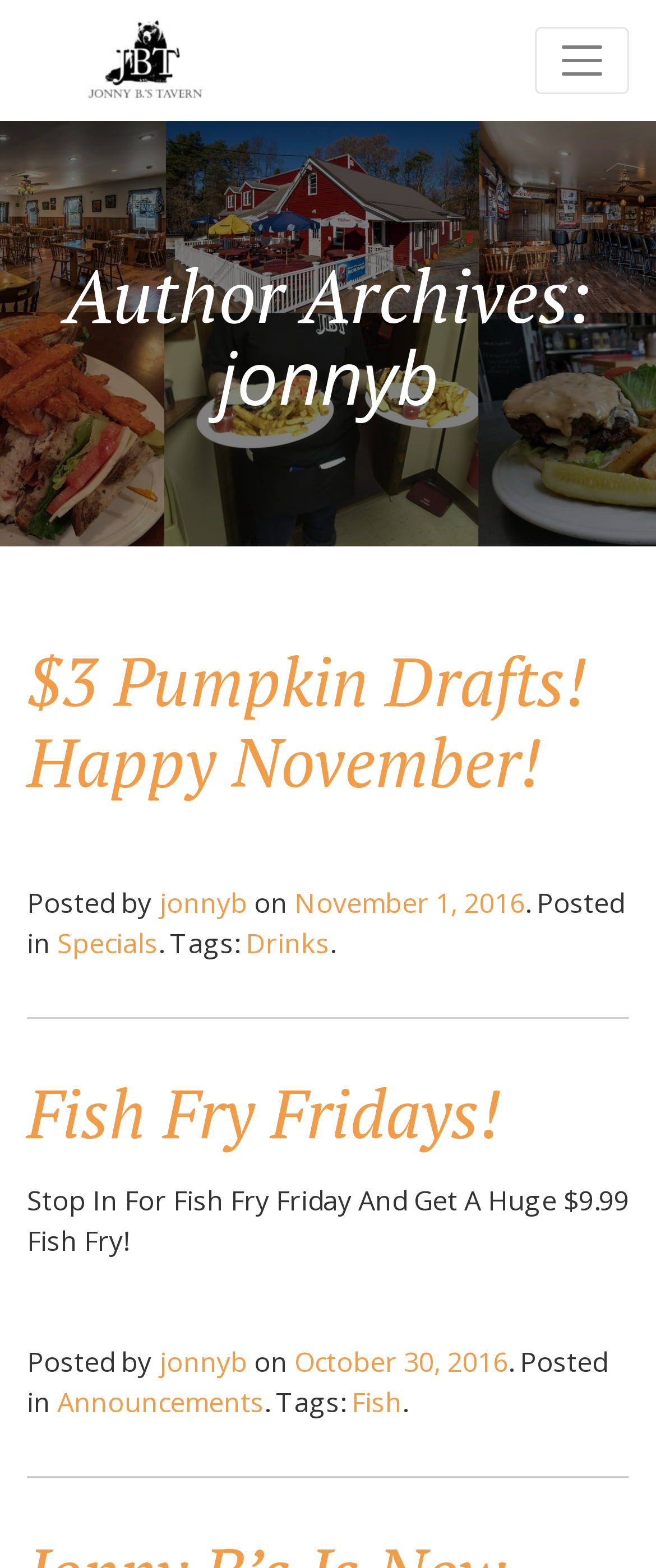Please identify the bounding box coordinates for the region that you need to click to follow this instruction: "Visit MH Themes website".

None